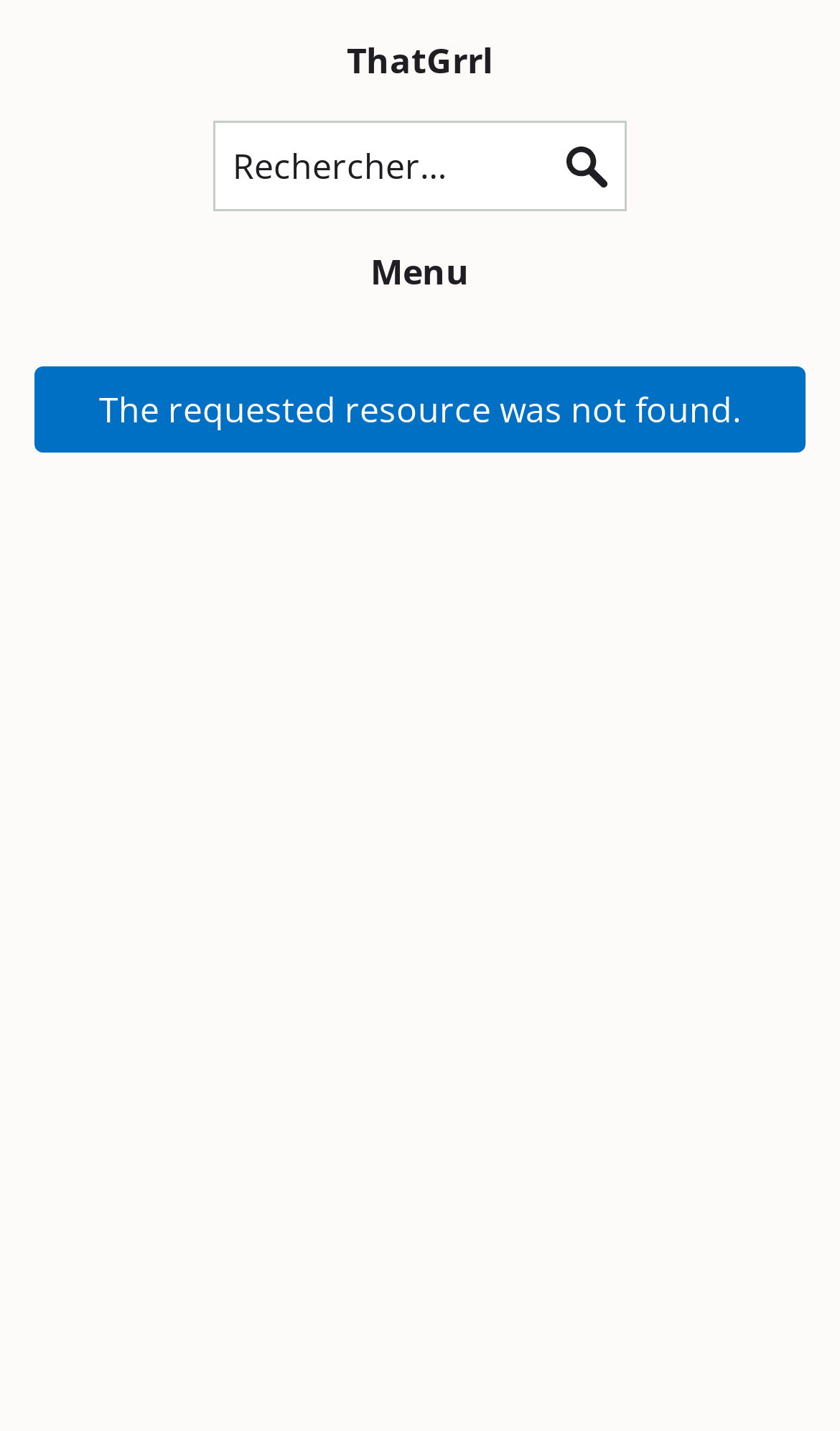What is the text on the button next to the menu?
Please provide a single word or phrase as your answer based on the image.

Menu